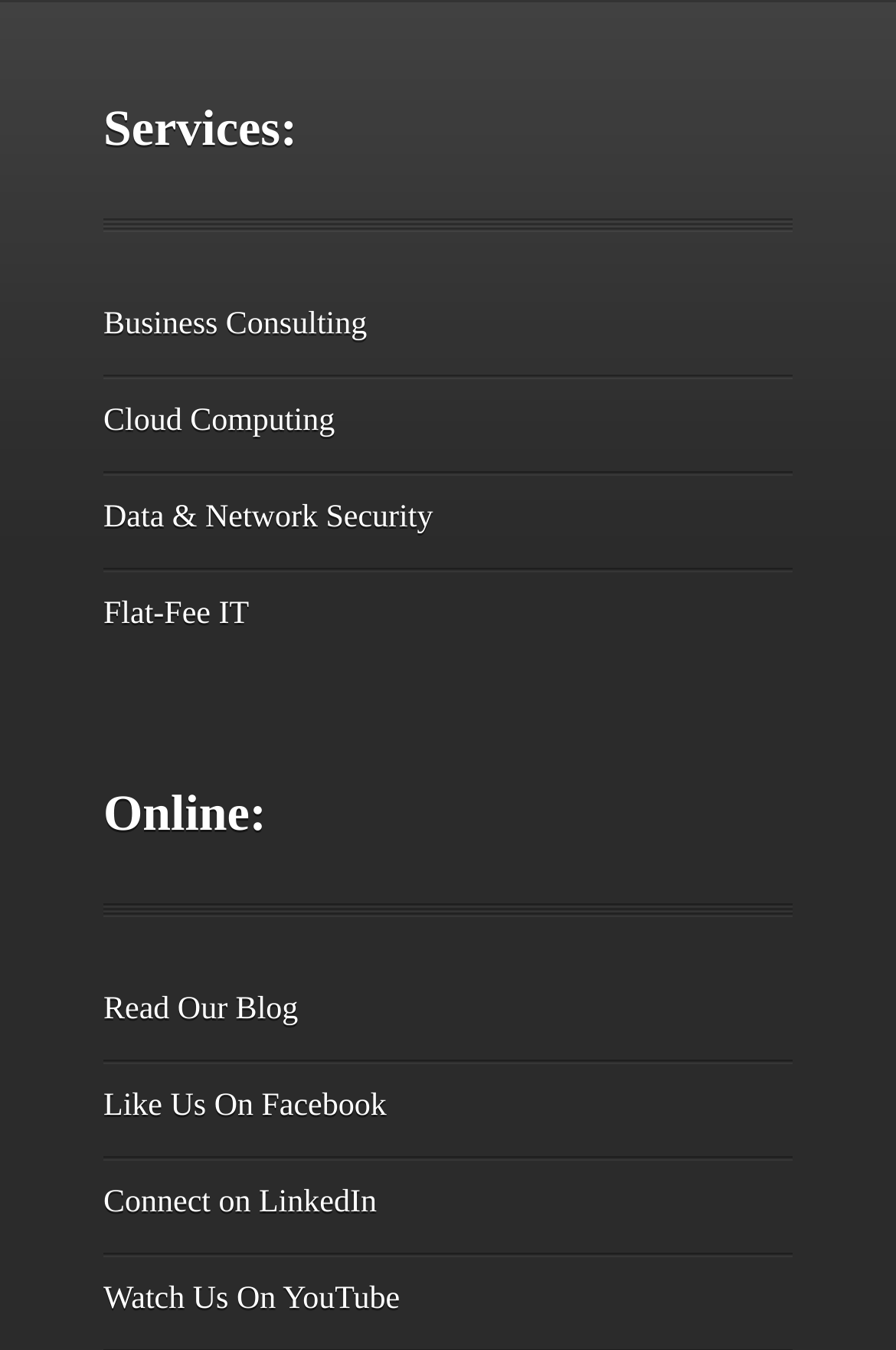Specify the bounding box coordinates for the region that must be clicked to perform the given instruction: "Connect on LinkedIn".

[0.115, 0.879, 0.42, 0.904]